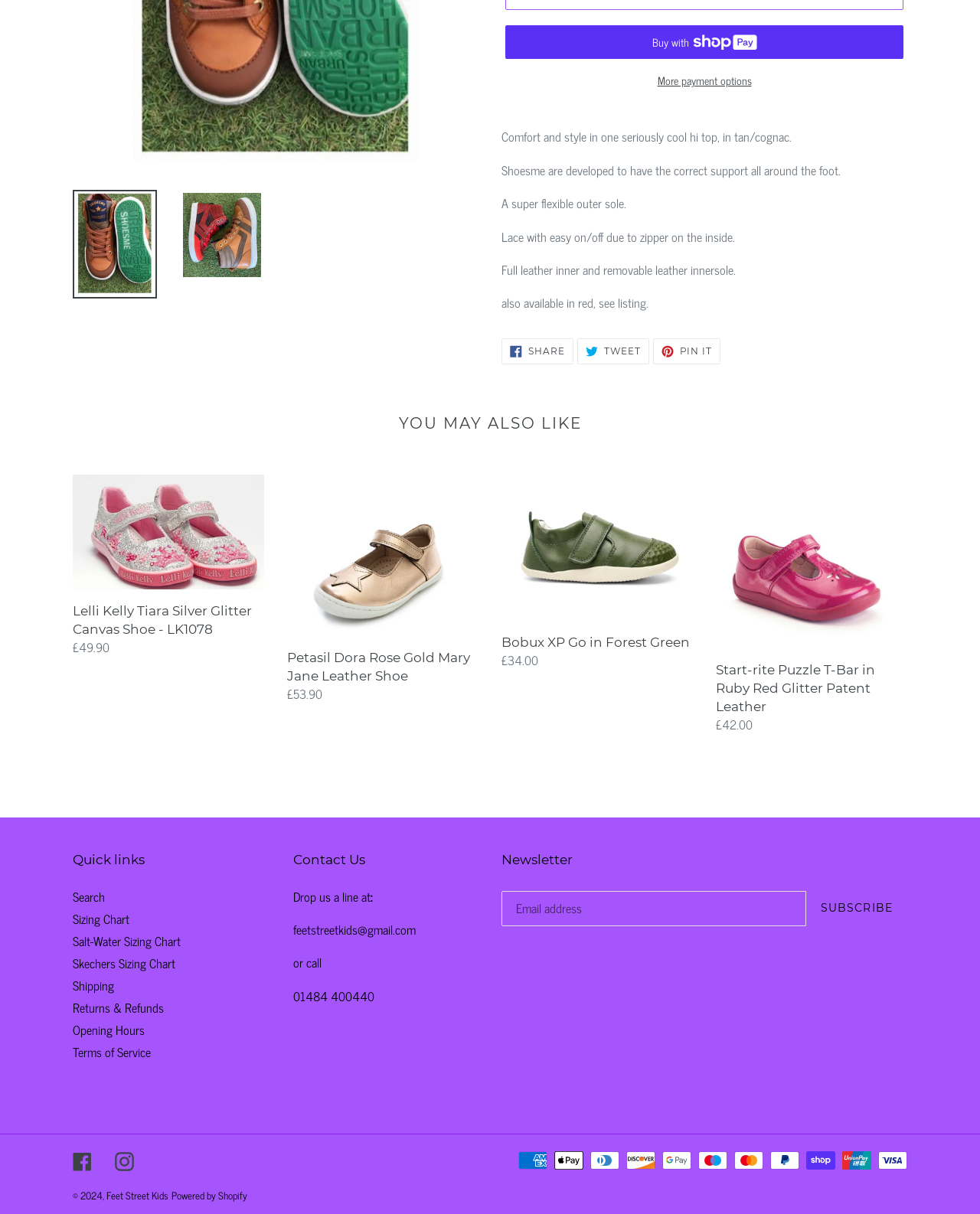Predict the bounding box of the UI element based on the description: "Sizing Chart". The coordinates should be four float numbers between 0 and 1, formatted as [left, top, right, bottom].

[0.074, 0.748, 0.132, 0.765]